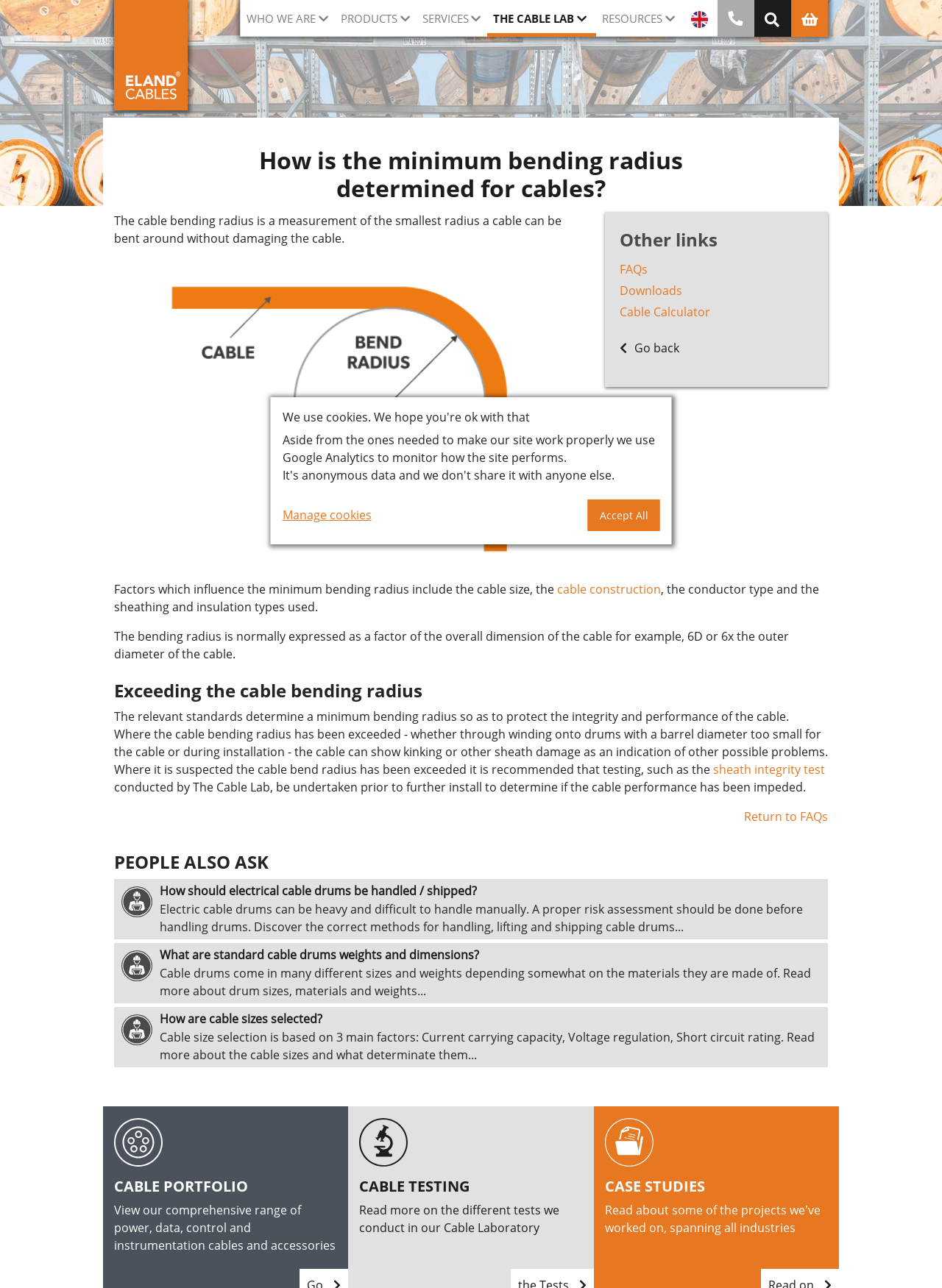Determine the bounding box coordinates of the area to click in order to meet this instruction: "Learn about cable construction".

[0.591, 0.451, 0.702, 0.464]